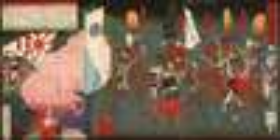Explain what is happening in the image with as much detail as possible.

This image is titled "A Chronicle of the Pursuit of Rebels at Kagoshima" and was created by the renowned Japanese artist Tsukioka Yoshitoshi in 1877. The artwork vividly depicts a historical scene, illustrating the intense and dynamic moments of the pursuit of rebels, set against a backdrop rich in detail. Yoshitoshi, celebrated for his mastery in ukiyo-e woodblock printing, infuses the scene with dramatic elements, capturing the spirit of the era. Characters are seen engaged in action, wearing traditional attire, and the use of colors enhances the emotive power of the composition. This piece reflects both the historical context and Yoshitoshi’s innovative artistic style, making it a significant work within the genre of Japanese printmaking.